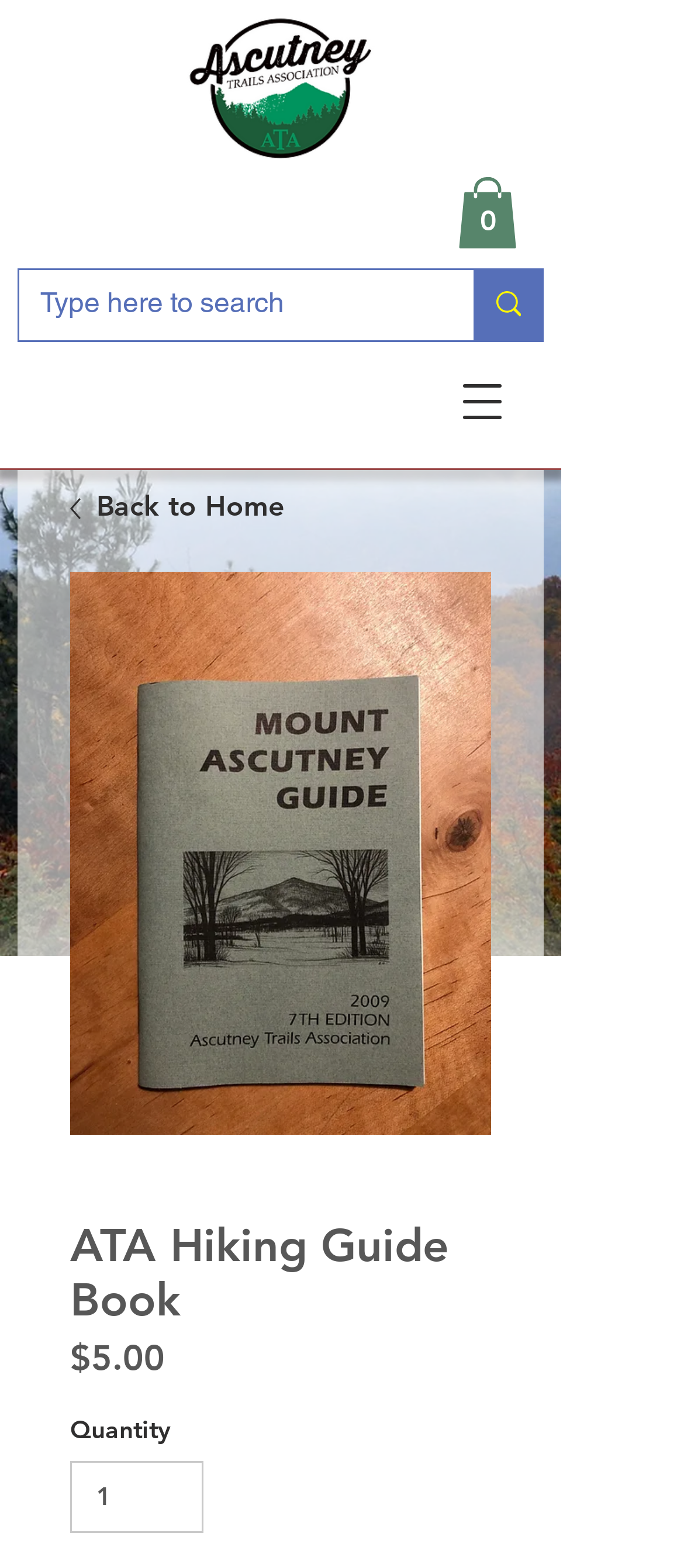Answer the following query concisely with a single word or phrase:
What is the price of the guidebook?

$5.00